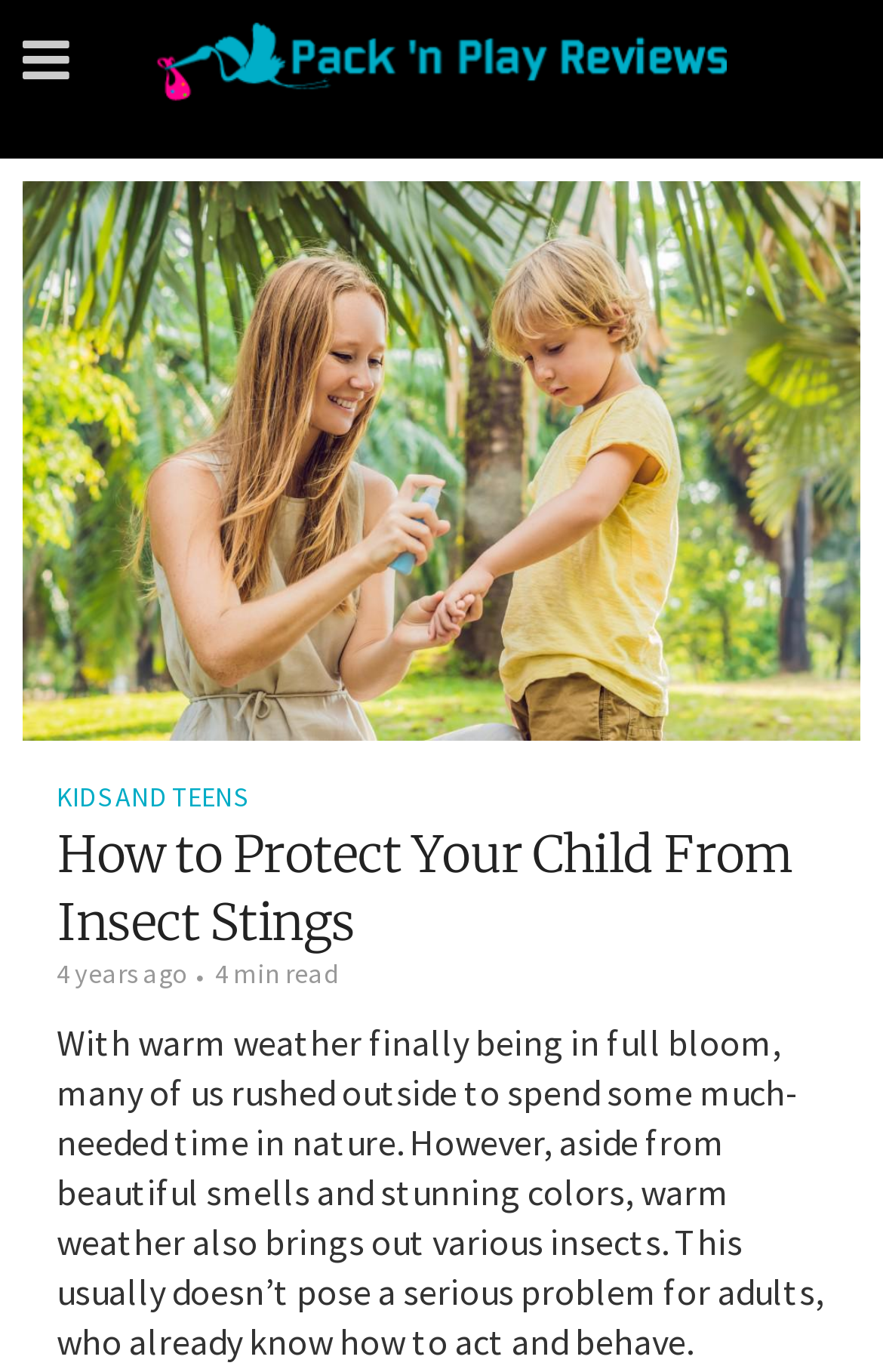From the given element description: "title="Best Pack n Play"", find the bounding box for the UI element. Provide the coordinates as four float numbers between 0 and 1, in the order [left, top, right, bottom].

[0.178, 0.028, 0.822, 0.059]